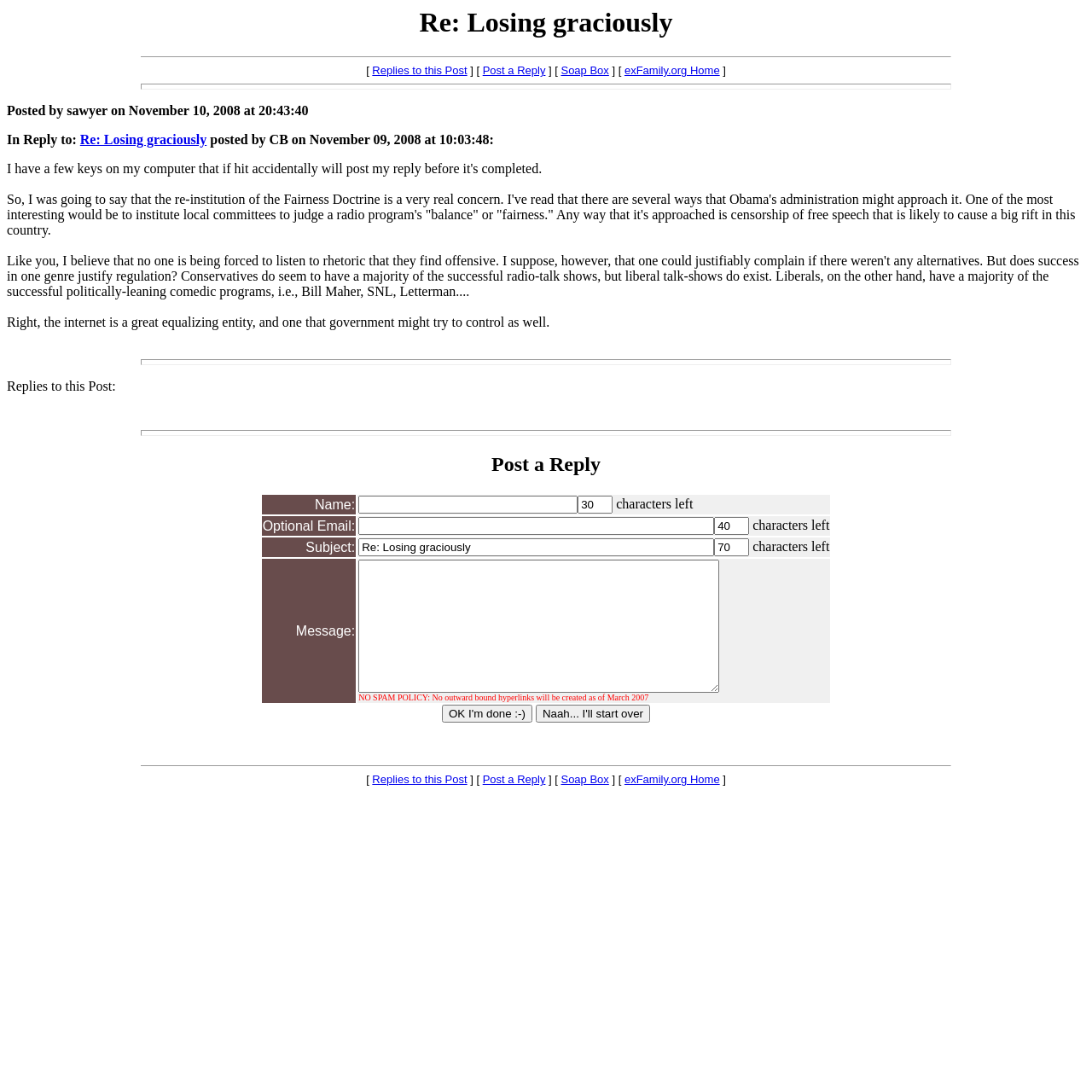Extract the bounding box of the UI element described as: "Replies to this Post".

[0.341, 0.708, 0.428, 0.72]